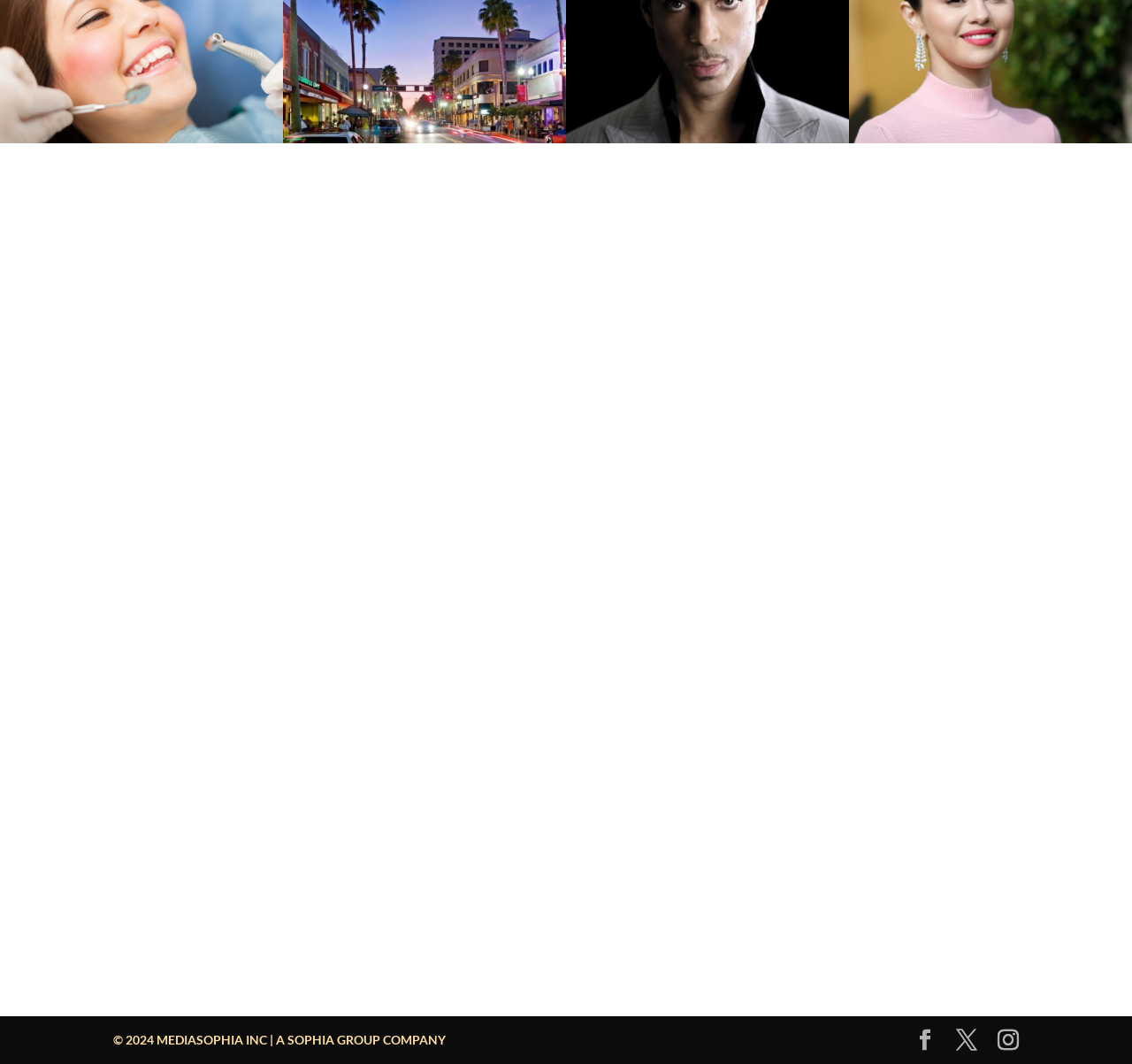Based on the element description, predict the bounding box coordinates (top-left x, top-left y, bottom-right x, bottom-right y) for the UI element in the screenshot: name="et_pb_contact_email_0" placeholder="Email Address"

[0.188, 0.598, 0.812, 0.641]